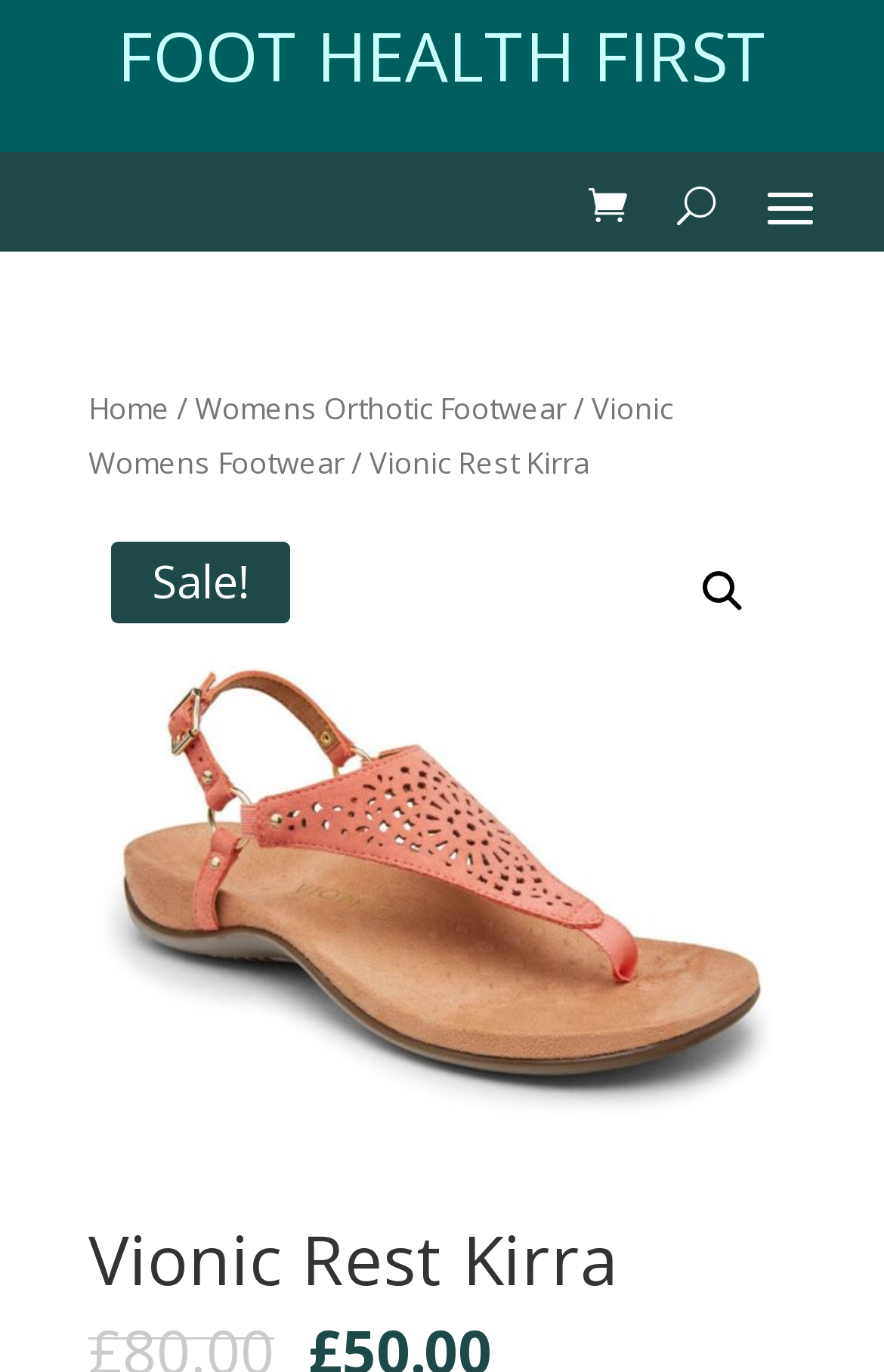Is Vionic Rest Kirra on sale?
Please give a detailed and elaborate explanation in response to the question.

The presence of the 'Sale!' text on the webpage indicates that Vionic Rest Kirra is currently on sale.